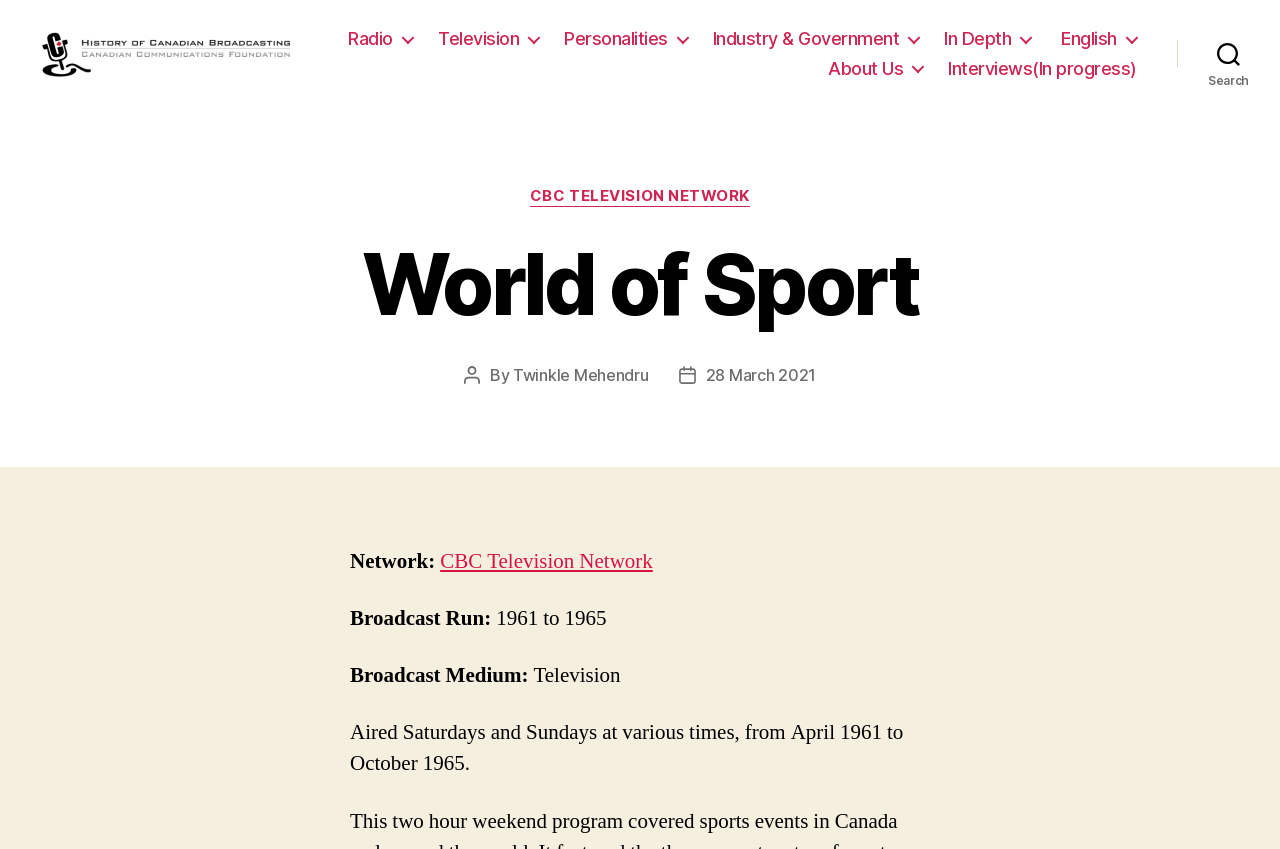Answer this question in one word or a short phrase: What is the date of the post?

28 March 2021